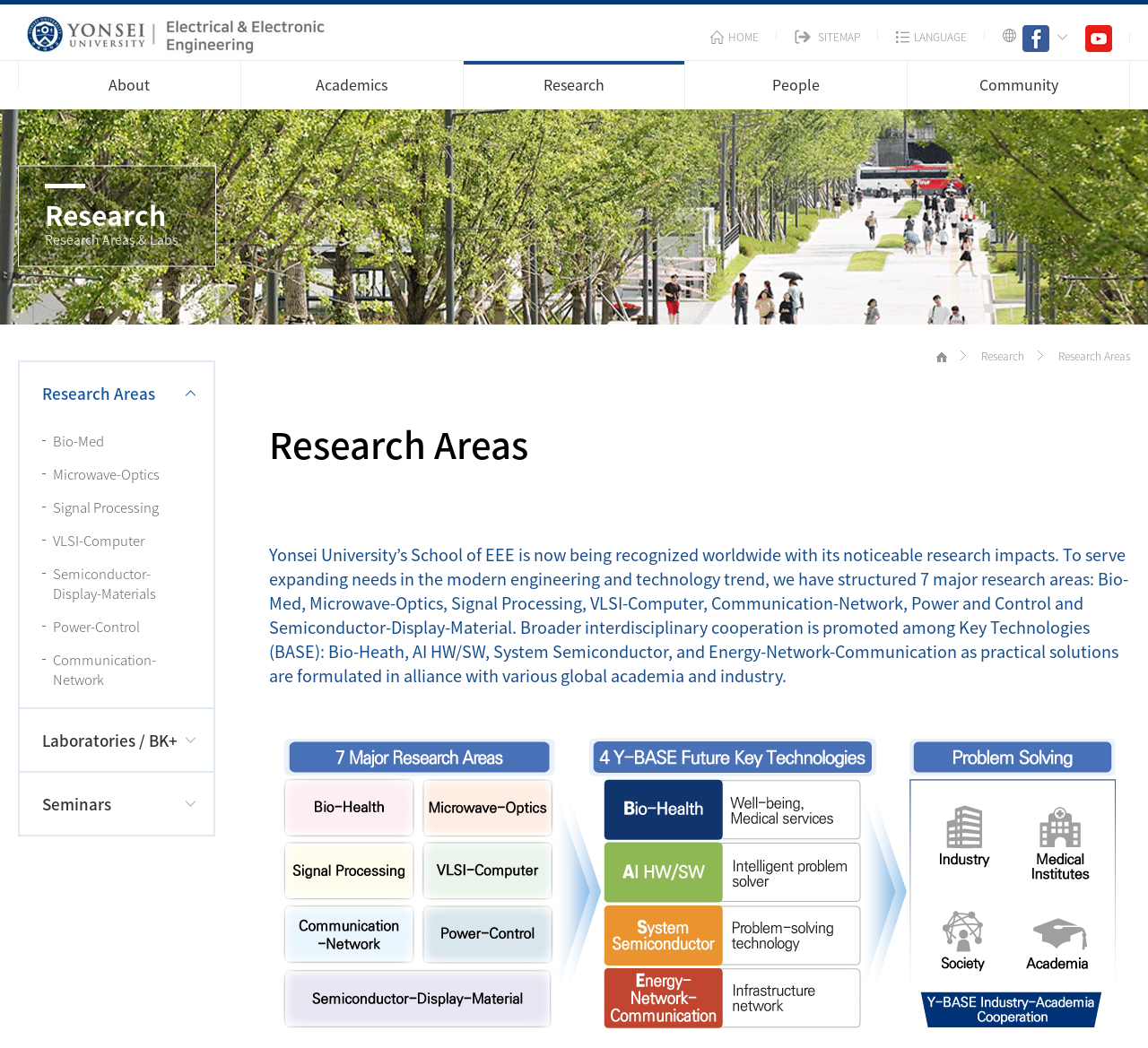Please provide the bounding box coordinates in the format (top-left x, top-left y, bottom-right x, bottom-right y). Remember, all values are floating point numbers between 0 and 1. What is the bounding box coordinate of the region described as: Laboratories / BK+

[0.017, 0.676, 0.186, 0.736]